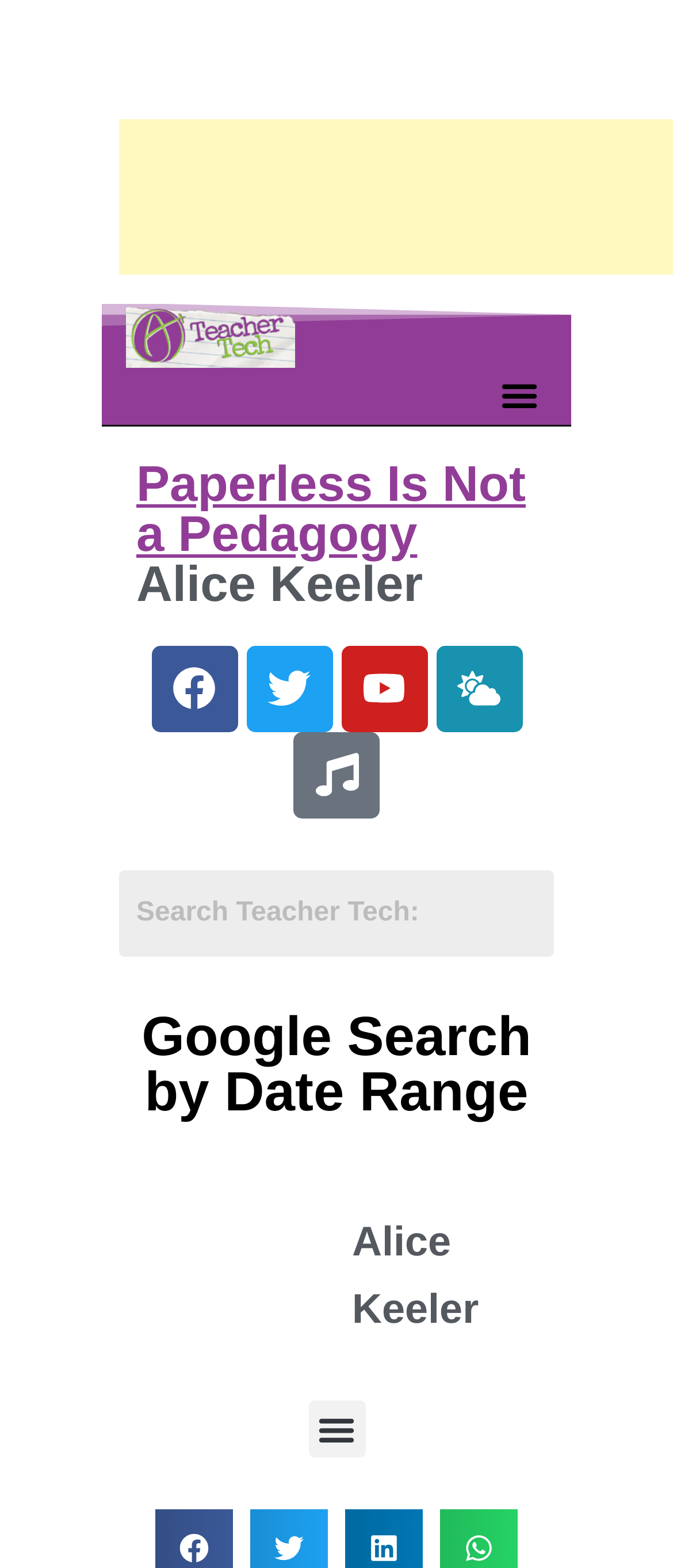Identify the bounding box for the UI element specified in this description: "name="s" placeholder="Search Teacher Tech:" title="Search"". The coordinates must be four float numbers between 0 and 1, formatted as [left, top, right, bottom].

[0.177, 0.555, 0.823, 0.61]